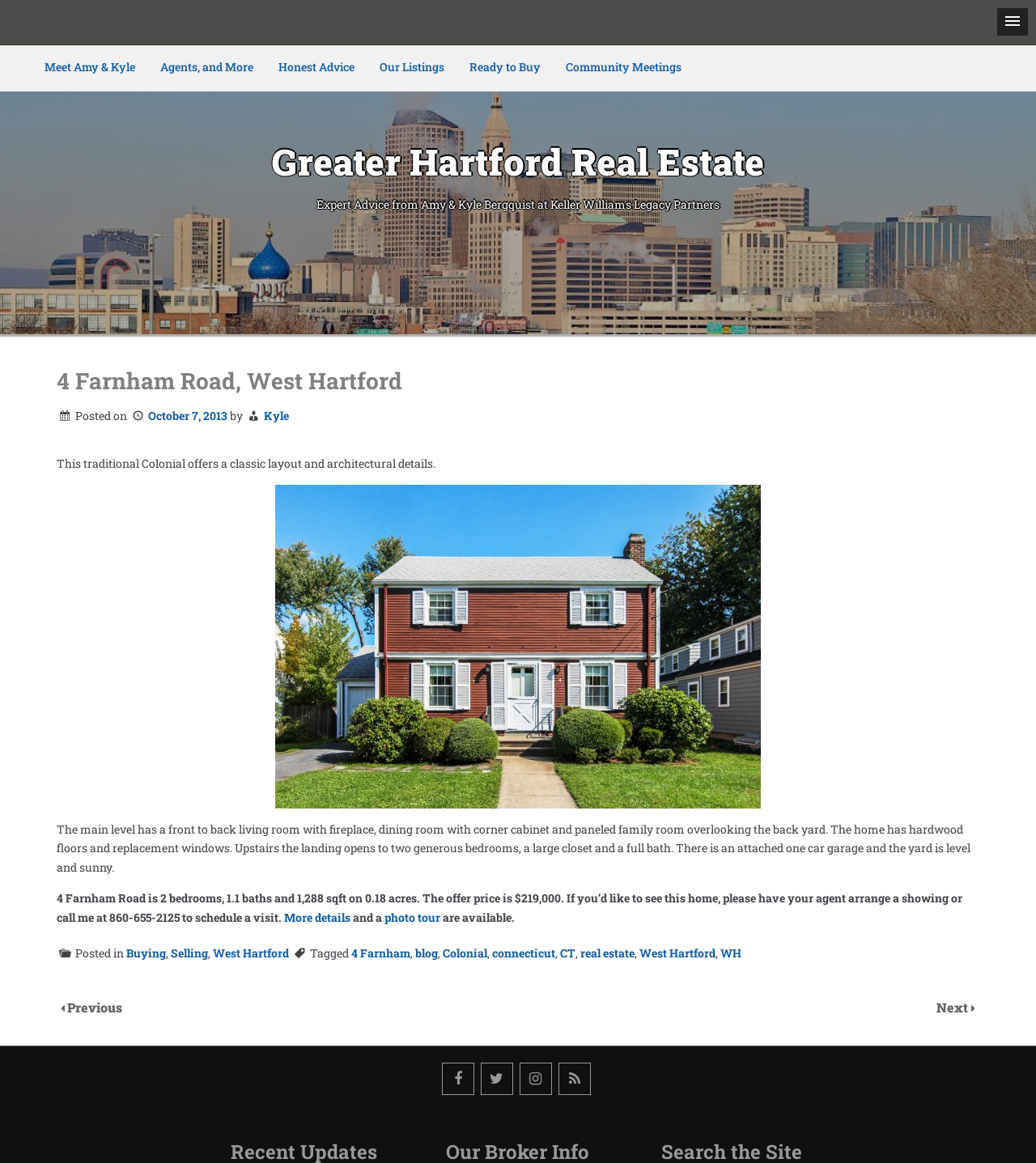Who is the author of the article?
Using the image as a reference, answer with just one word or a short phrase.

Kyle